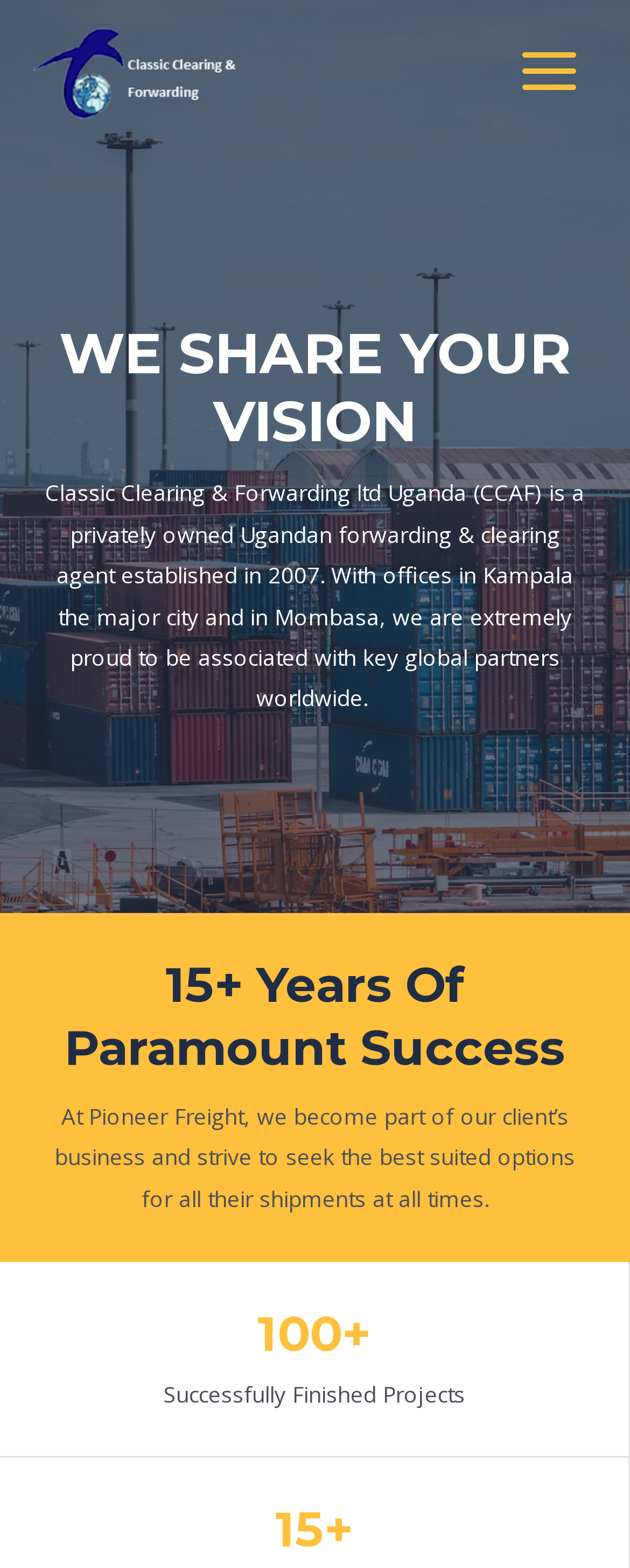Give a concise answer using only one word or phrase for this question:
What is the company name mentioned on the webpage?

Classic Clearing & Forwarding